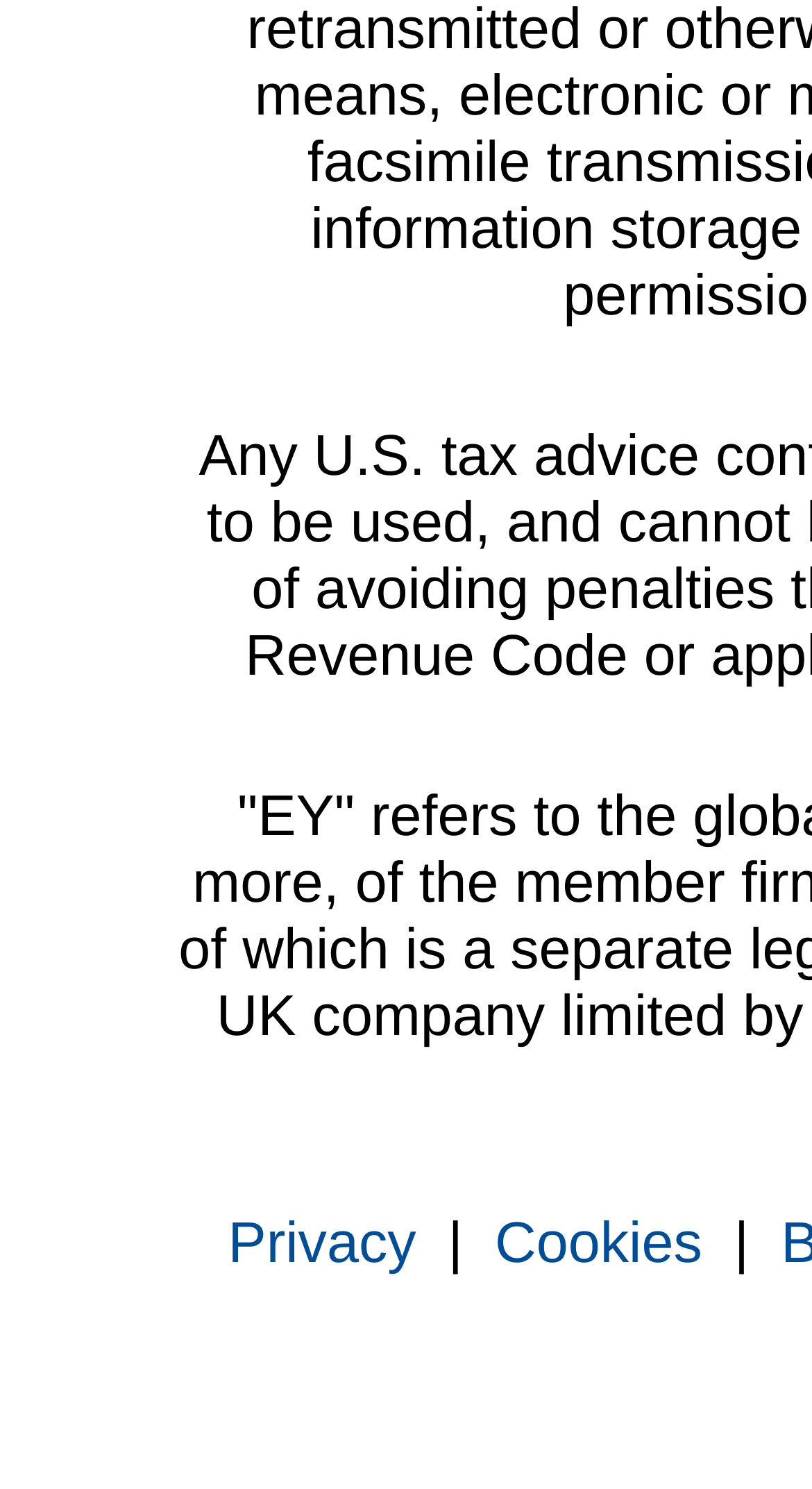Extract the bounding box coordinates of the UI element described: "Privacy". Provide the coordinates in the format [left, top, right, bottom] with values ranging from 0 to 1.

[0.281, 0.812, 0.512, 0.856]